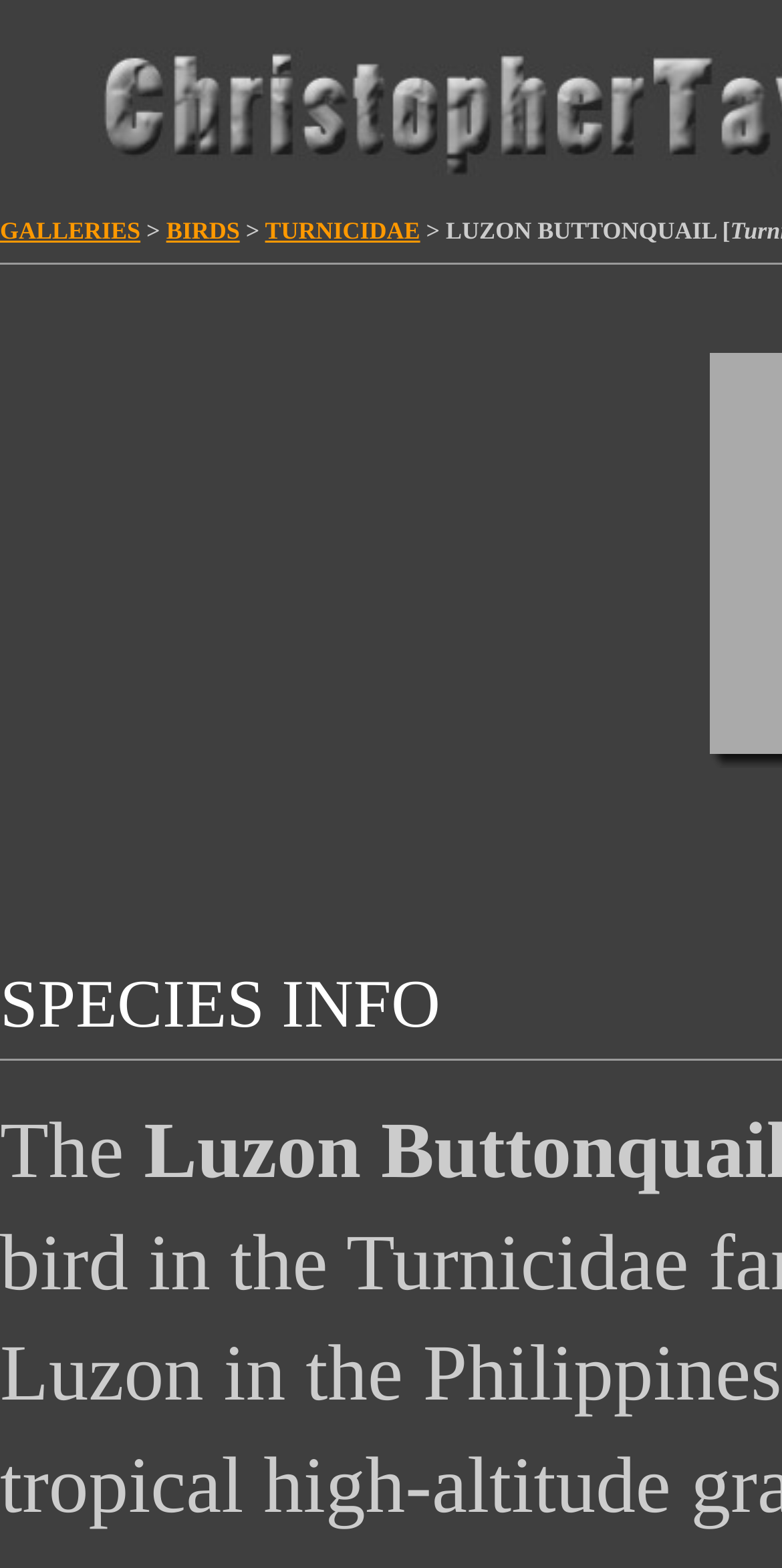How many navigation links are at the top of the webpage?
Based on the content of the image, thoroughly explain and answer the question.

There are three navigation links at the top of the webpage: 'GALLERIES', 'BIRDS', and 'TURNICIDAE'.